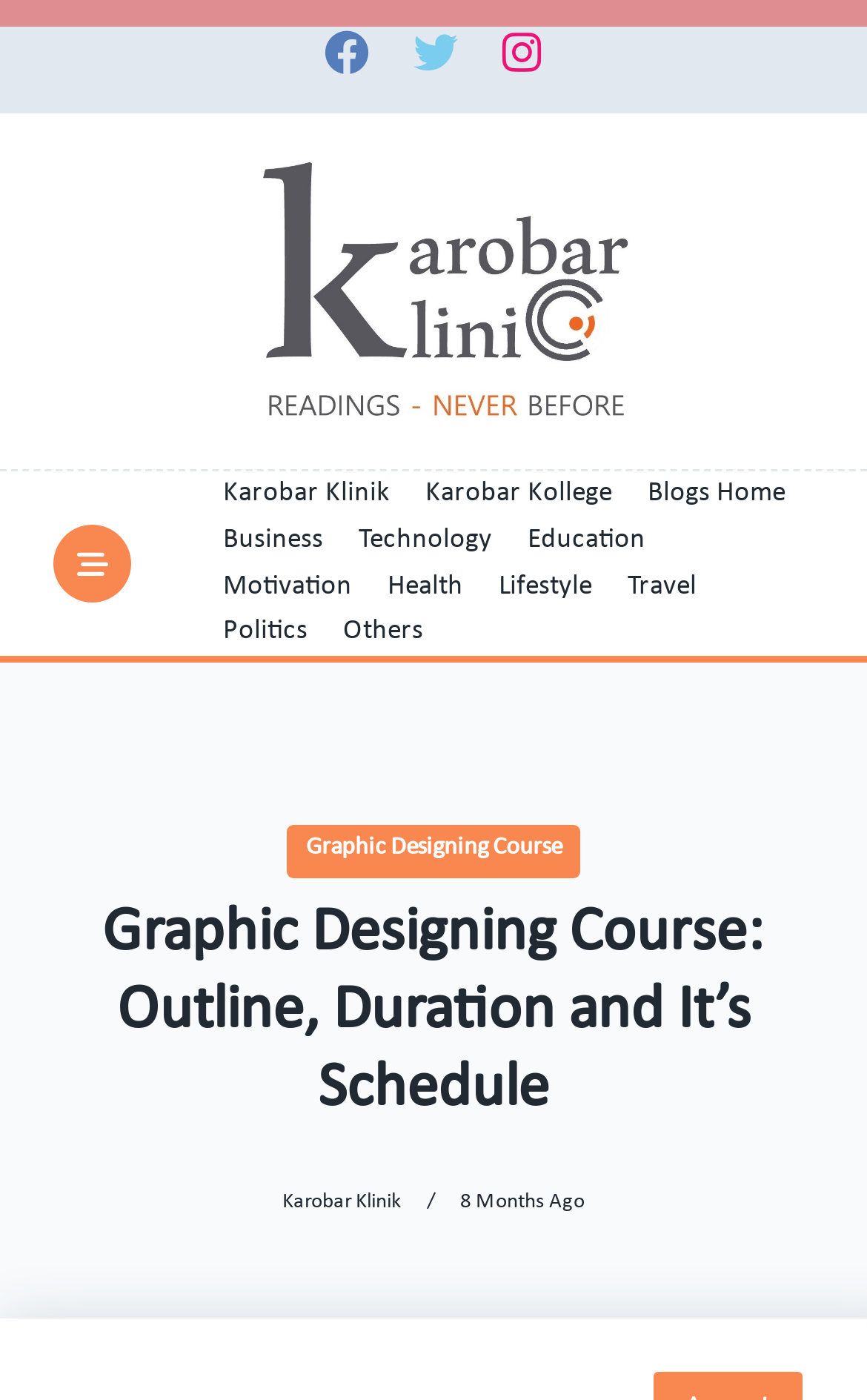Locate the bounding box coordinates of the element I should click to achieve the following instruction: "Explore the Education category".

[0.588, 0.37, 0.765, 0.403]